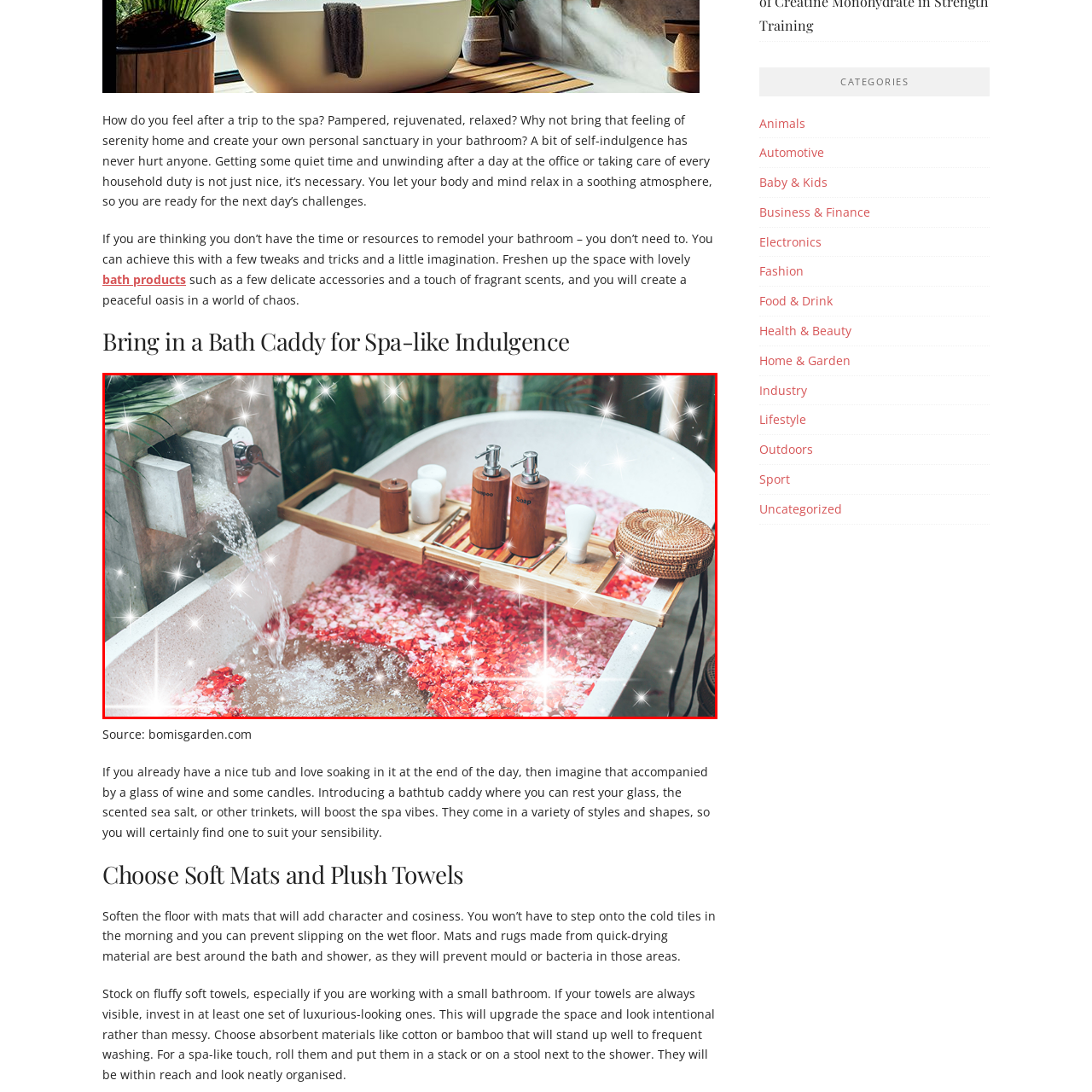What is the source of the gentle flow of water?
Focus on the image bounded by the red box and reply with a one-word or phrase answer.

A stylish faucet